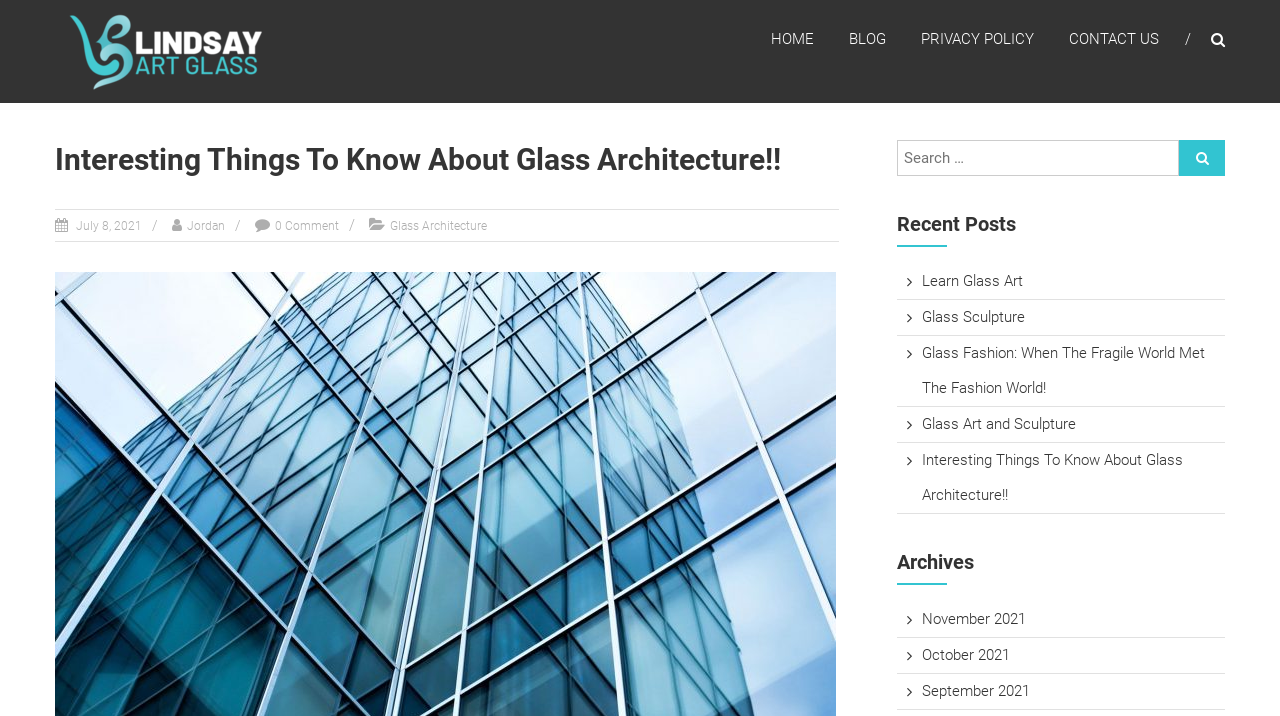Determine the primary headline of the webpage.

Interesting Things To Know About Glass Architecture!!